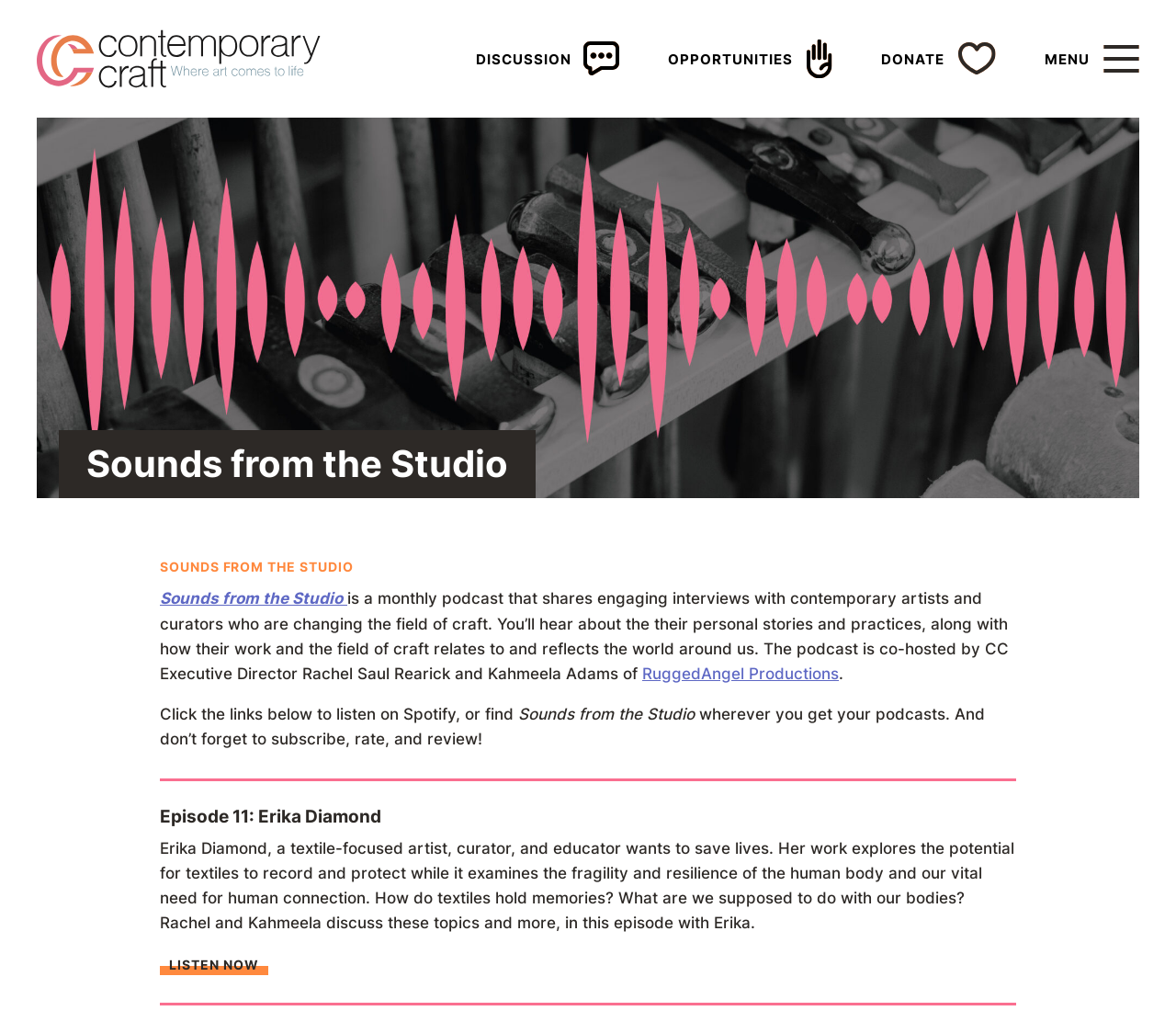Reply to the question with a single word or phrase:
What is the name of the podcast?

Sounds from the Studio